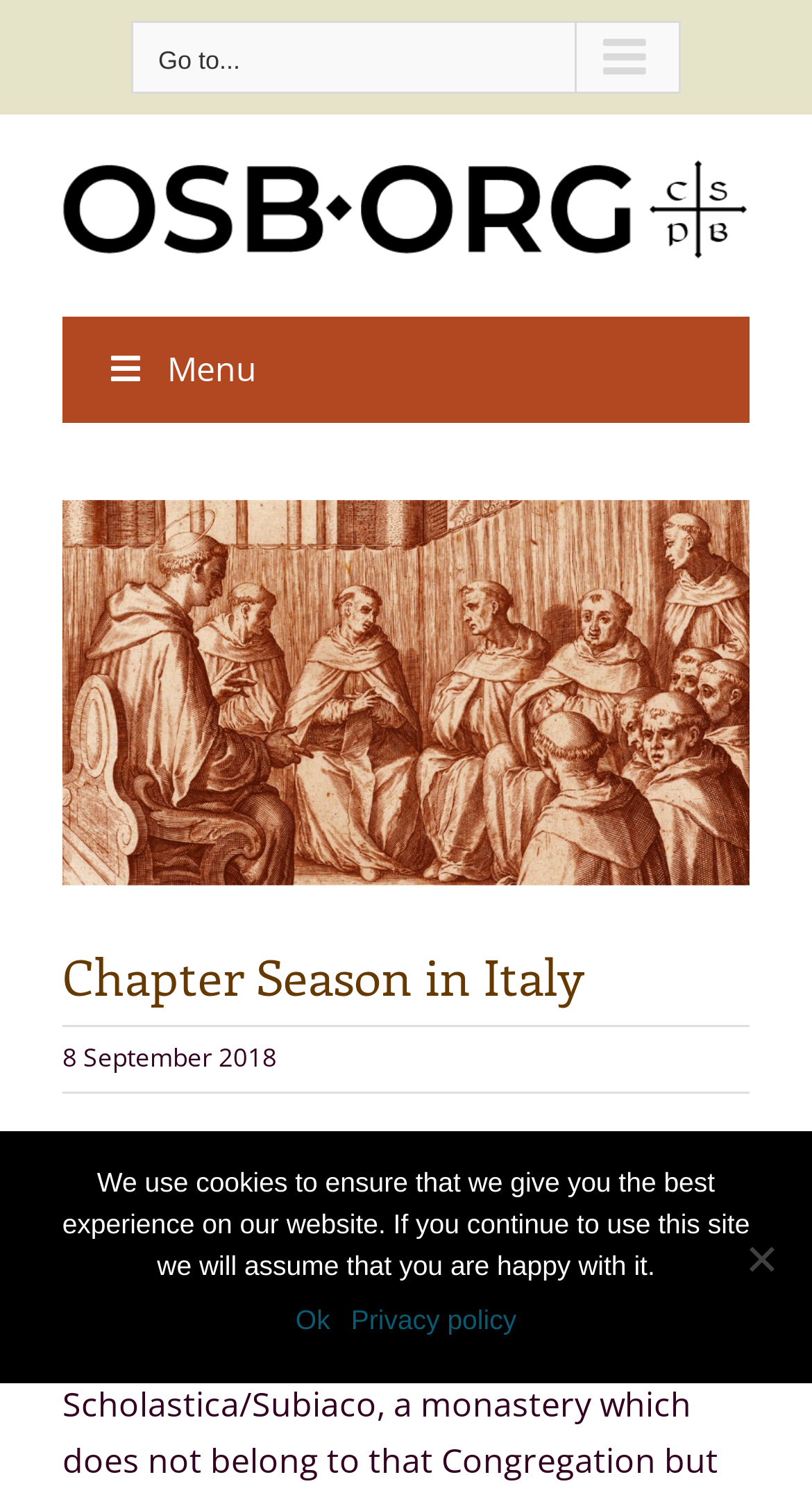From the element description alt="OSB DOT ORG Logo", predict the bounding box coordinates of the UI element. The coordinates must be specified in the format (top-left x, top-left y, bottom-right x, bottom-right y) and should be within the 0 to 1 range.

[0.077, 0.105, 0.923, 0.173]